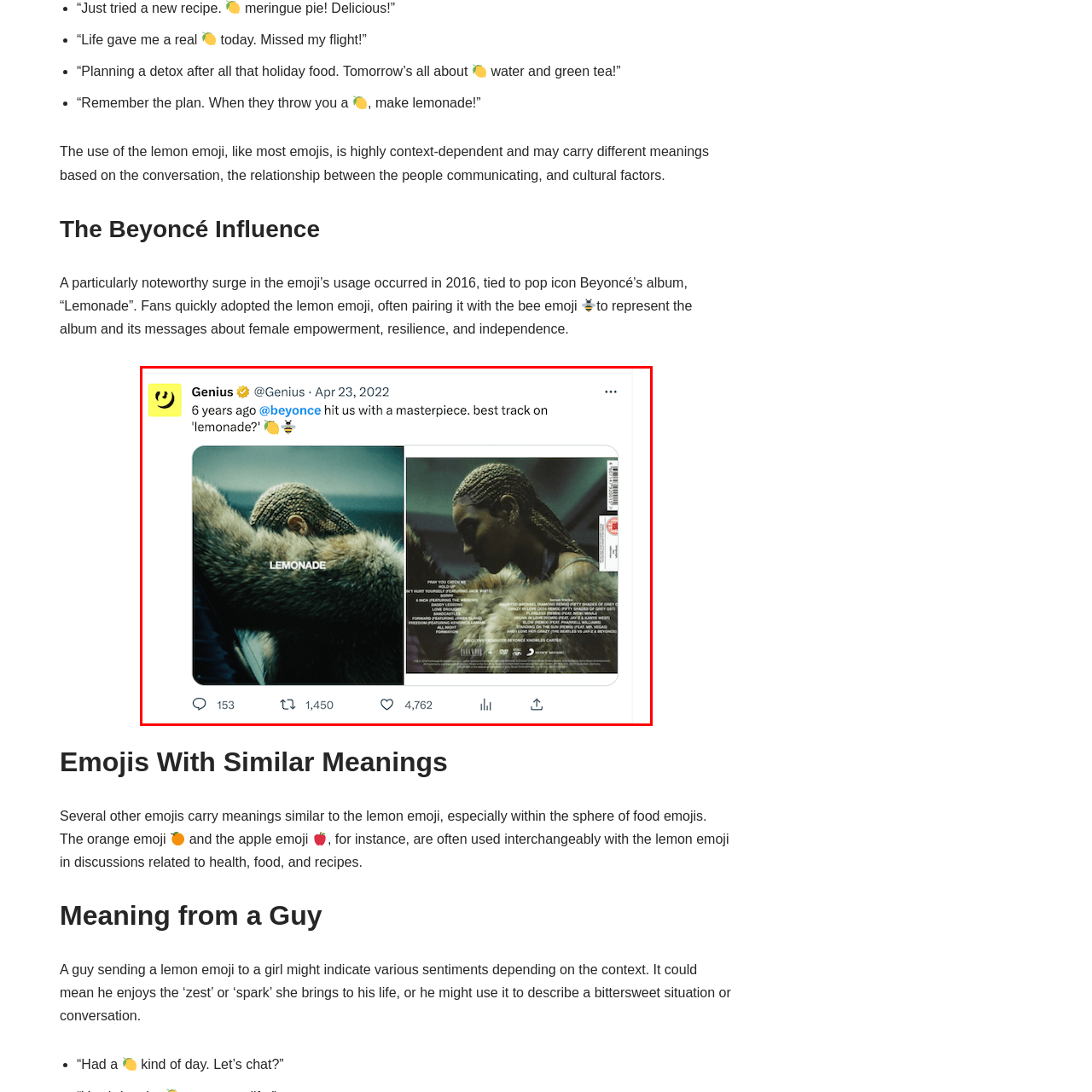Inspect the image within the red box and provide a detailed and thorough answer to the following question: What is displayed on the left side of the tweet?

The tweet features a striking visual split between two sides, and on the left side, a close-up of an individual wearing a luxurious fur coat is displayed, with the word 'LEMONADE' prominently displayed, highlighting the album's branding.